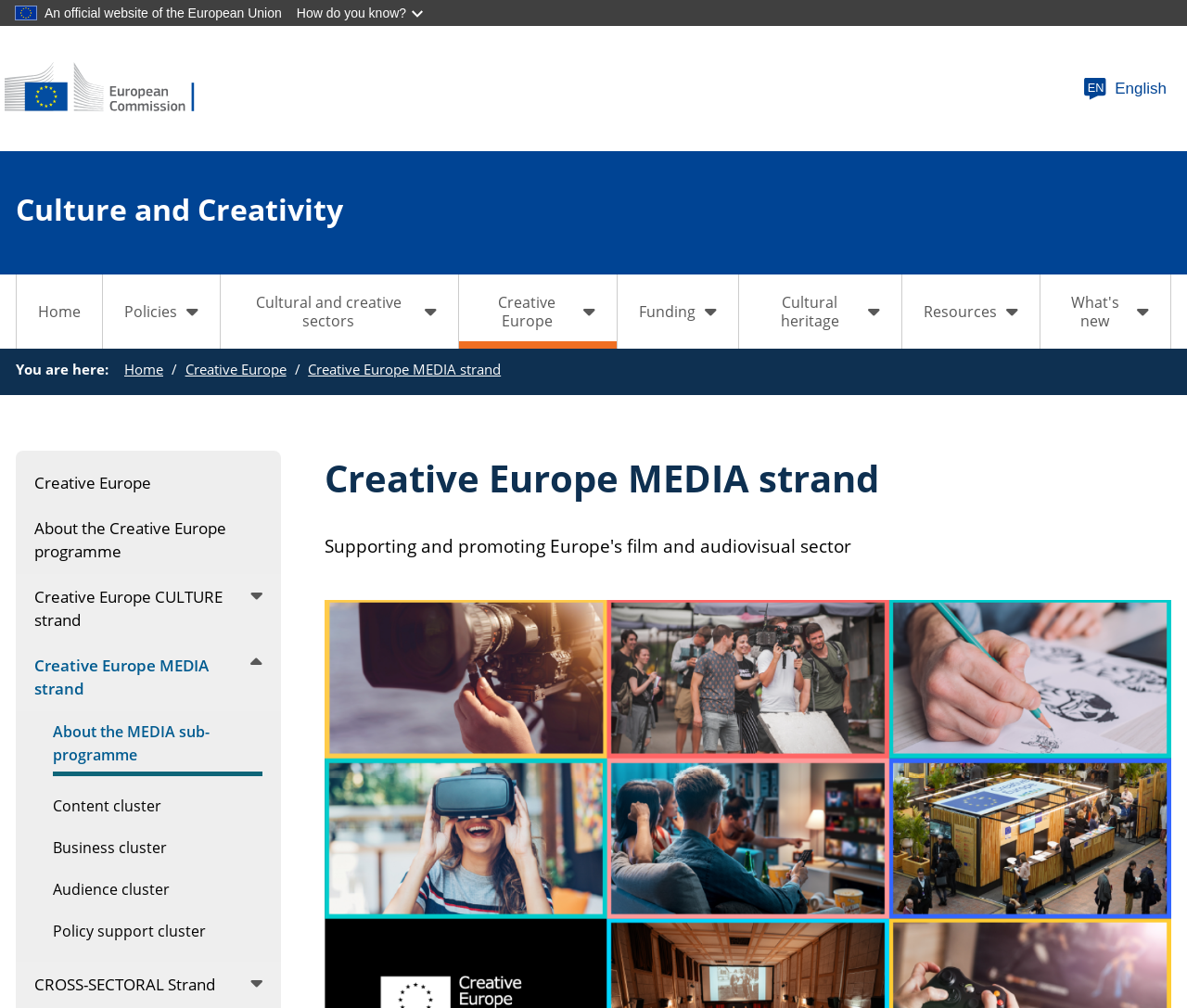Show me the bounding box coordinates of the clickable region to achieve the task as per the instruction: "Go to Home page".

[0.014, 0.272, 0.086, 0.346]